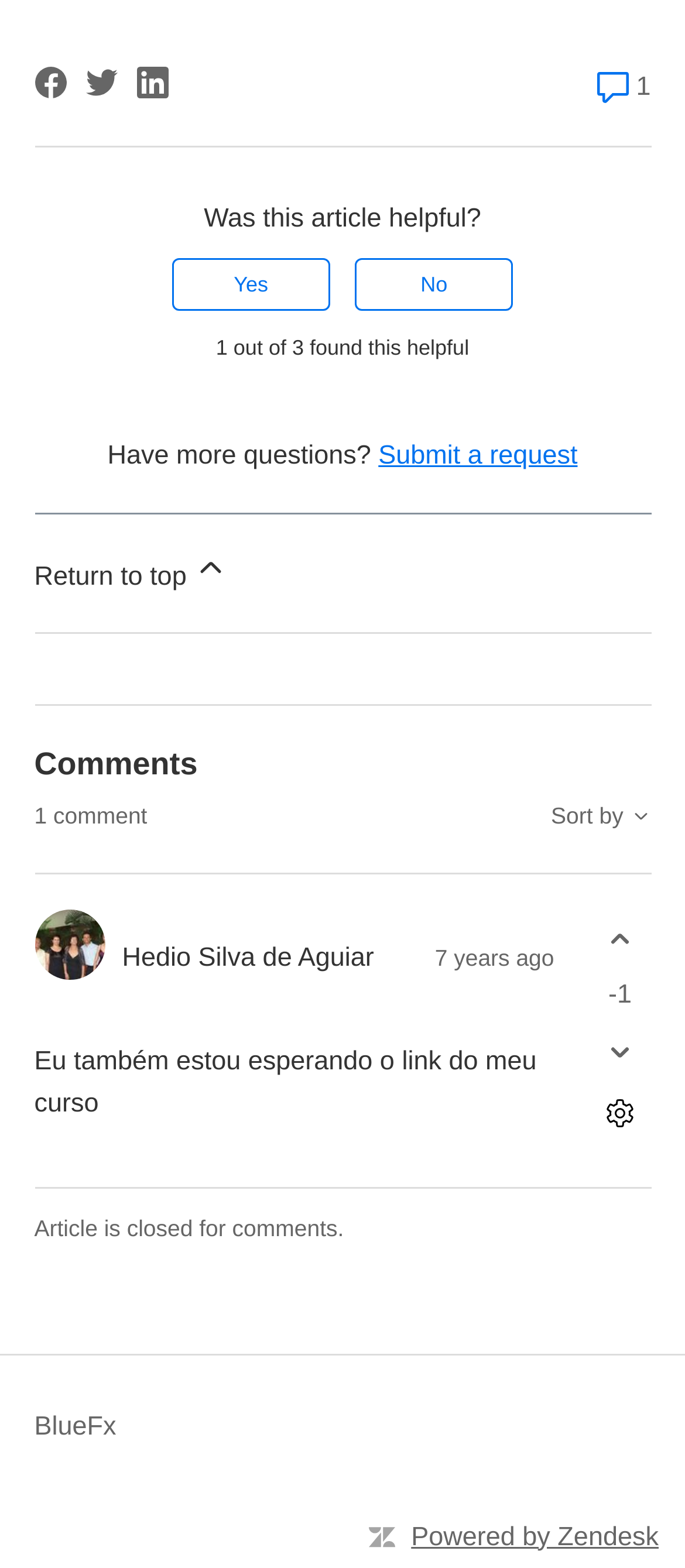Please use the details from the image to answer the following question comprehensively:
What is the date of the comment?

I found the date of the comment by looking at the comment section, where I saw the text '2017-04-04 23:33' next to the author's name 'Hedio Silva de Aguiar'.